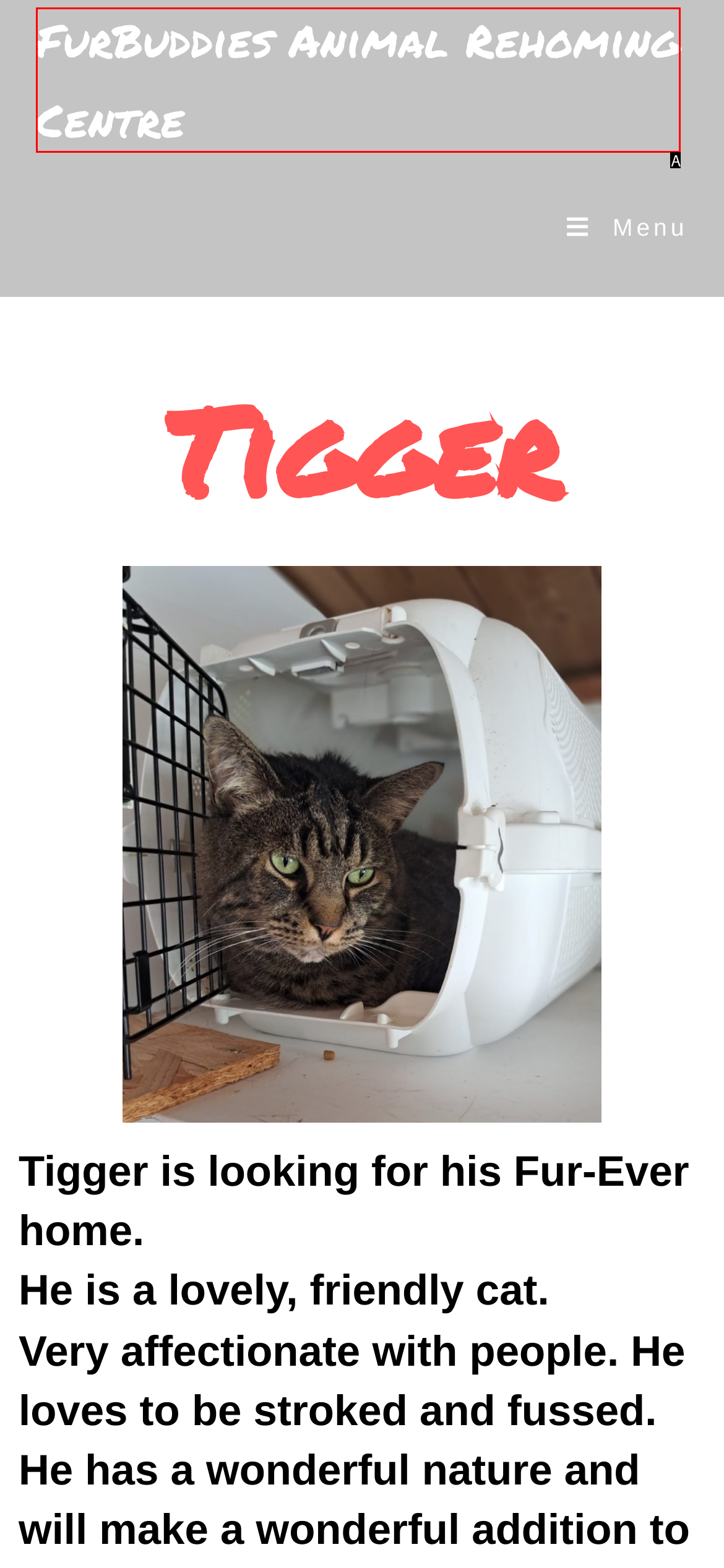Find the UI element described as: FurBuddies Animal Rehoming Centre
Reply with the letter of the appropriate option.

A